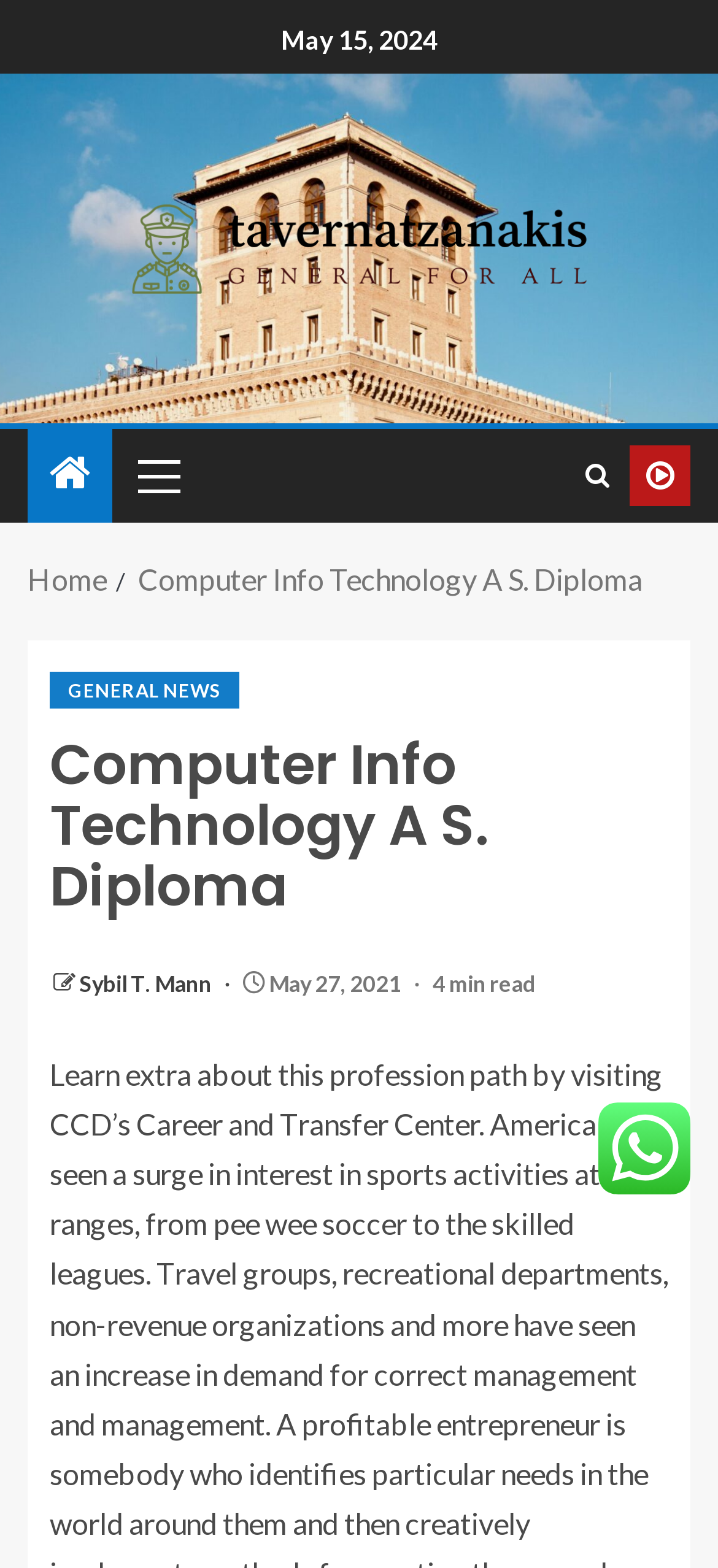Determine the bounding box coordinates of the clickable region to carry out the instruction: "go to Home page".

[0.038, 0.358, 0.149, 0.38]